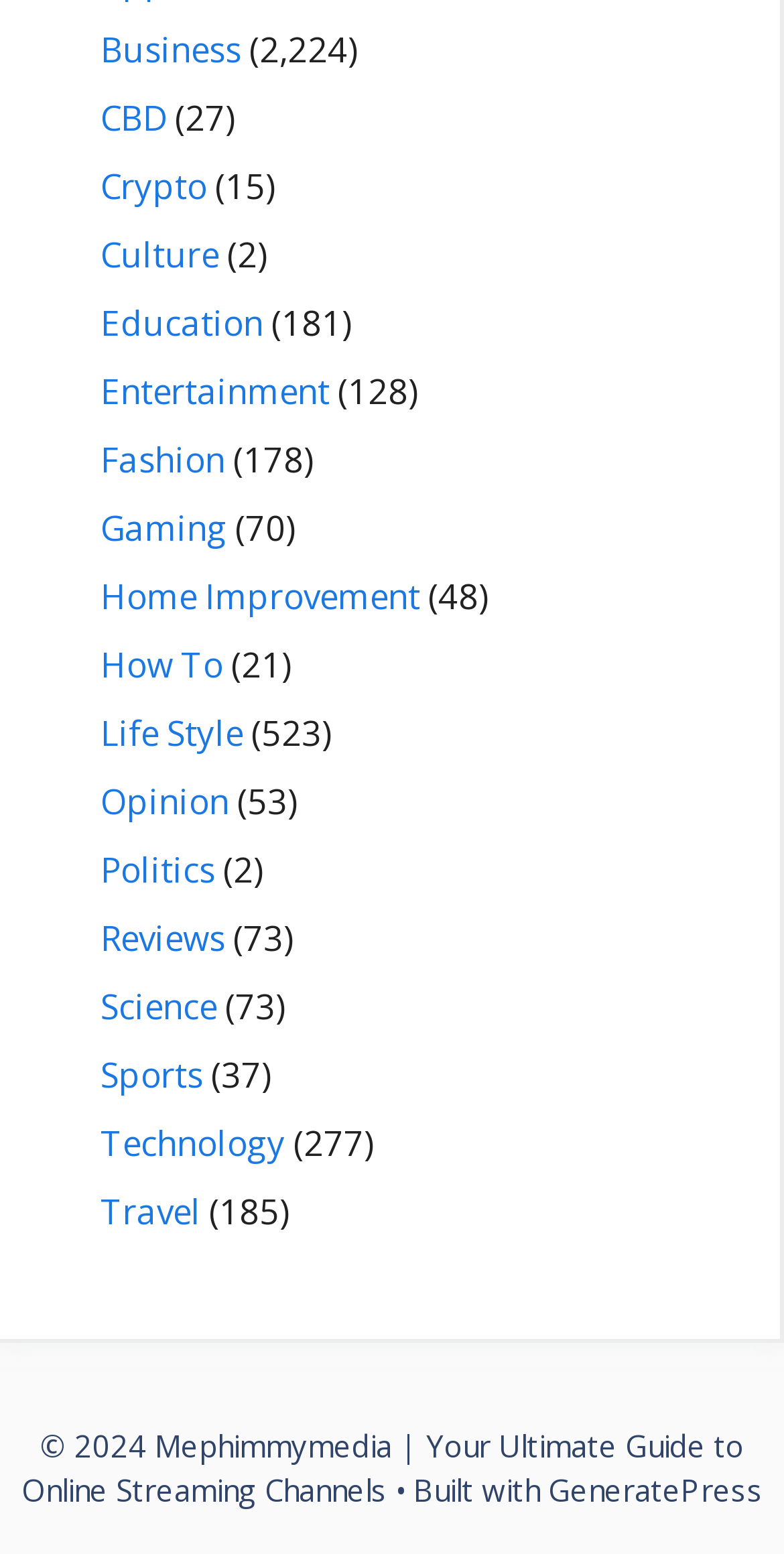Please respond to the question using a single word or phrase:
What is the theme or framework used to build this website?

GeneratePress